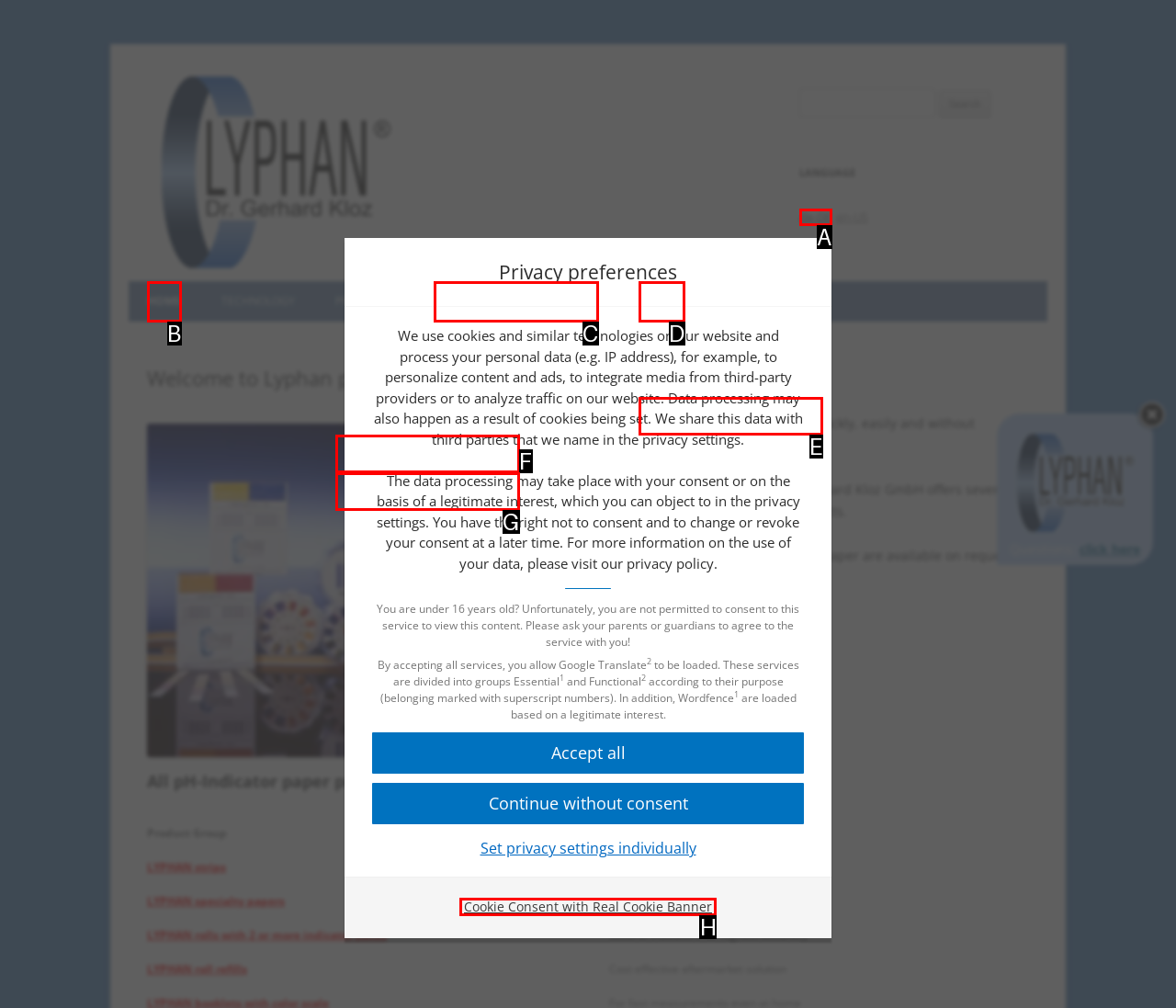Which HTML element should be clicked to perform the following task: Learn about Cookie Consent with Real Cookie Banner
Reply with the letter of the appropriate option.

H